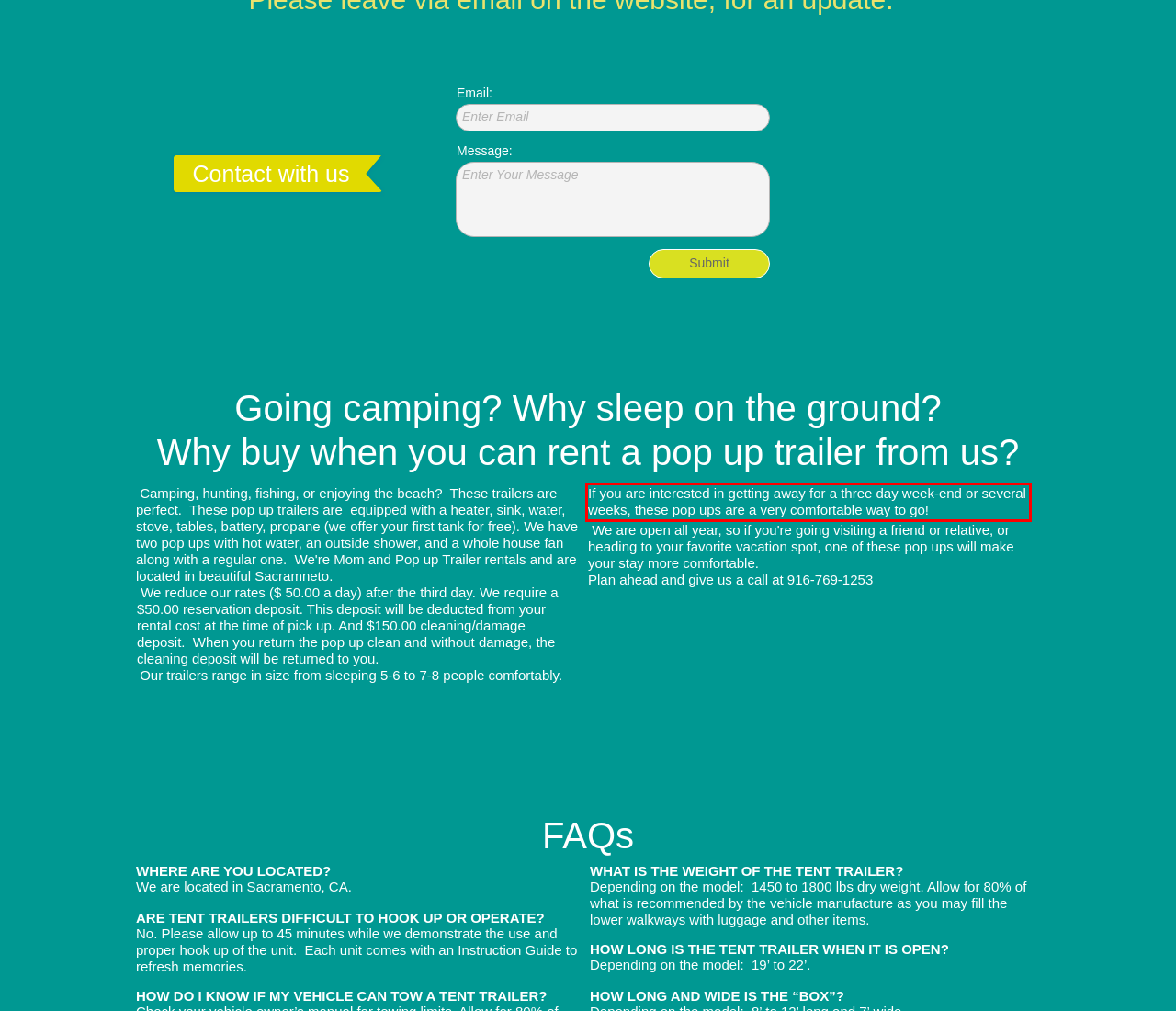Please extract the text content within the red bounding box on the webpage screenshot using OCR.

If you are interested in getting away for a three day week-end or several weeks, these pop ups are a very comfortable way to go!